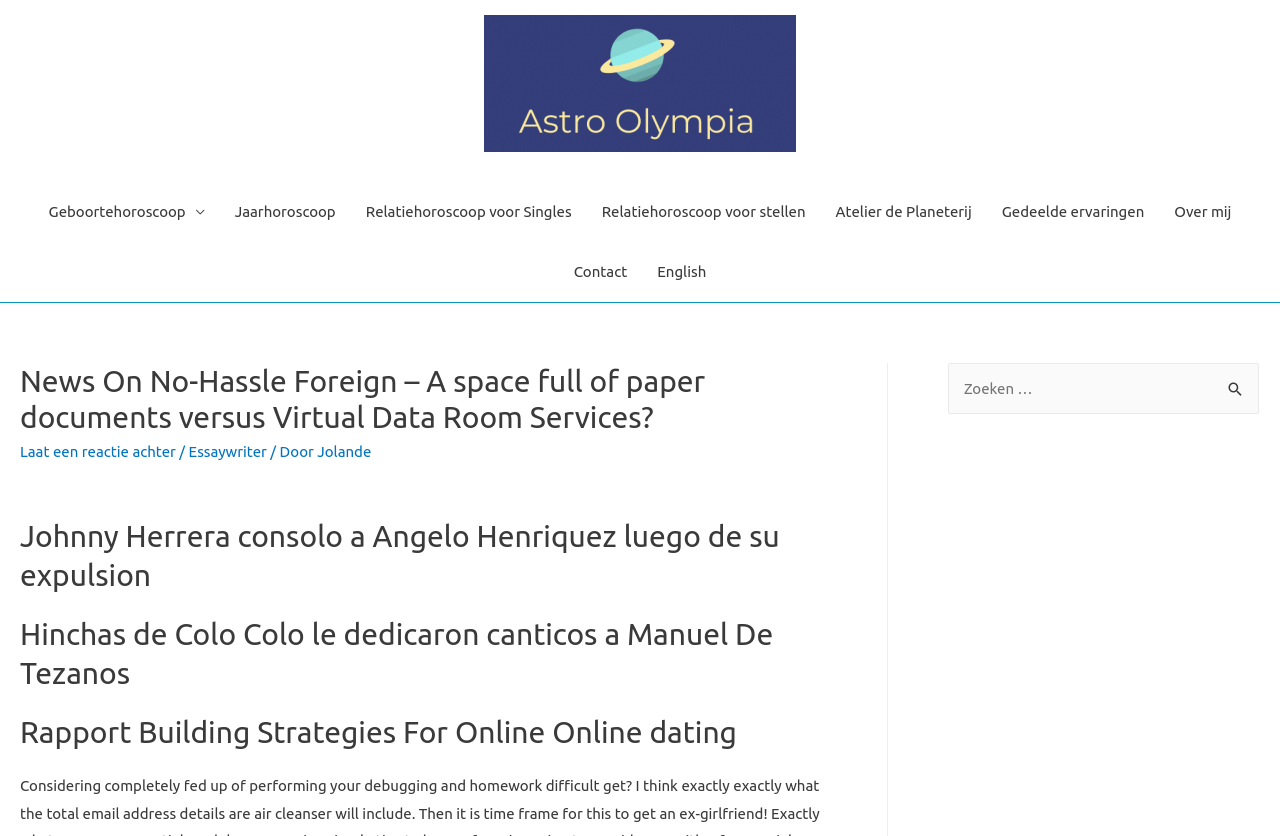Given the description "Over mij", provide the bounding box coordinates of the corresponding UI element.

[0.906, 0.218, 0.974, 0.289]